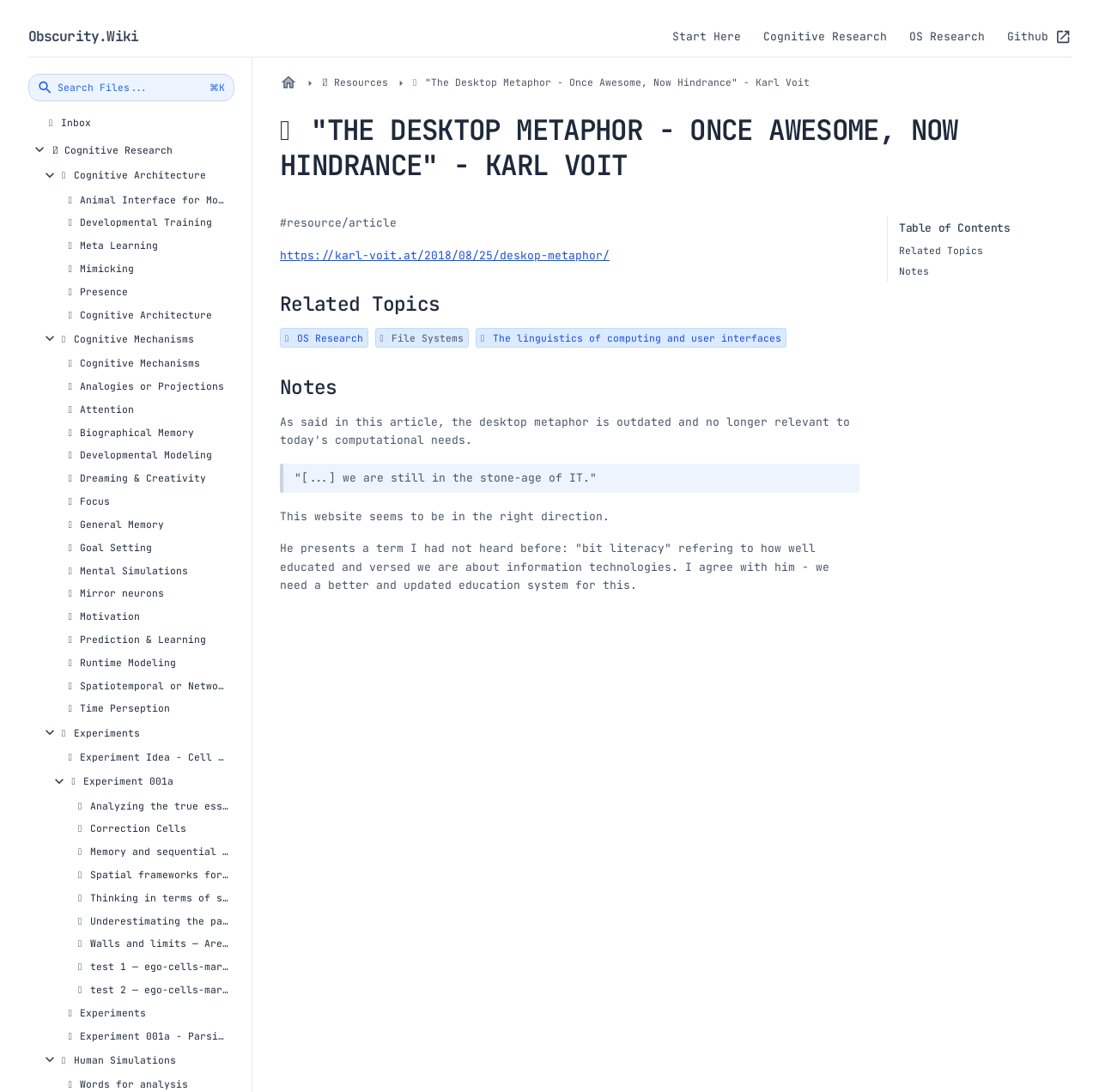Respond to the question below with a single word or phrase: What is the URL of the article?

https://karl-voit.at/2018/08/25/deskop-metaphor/